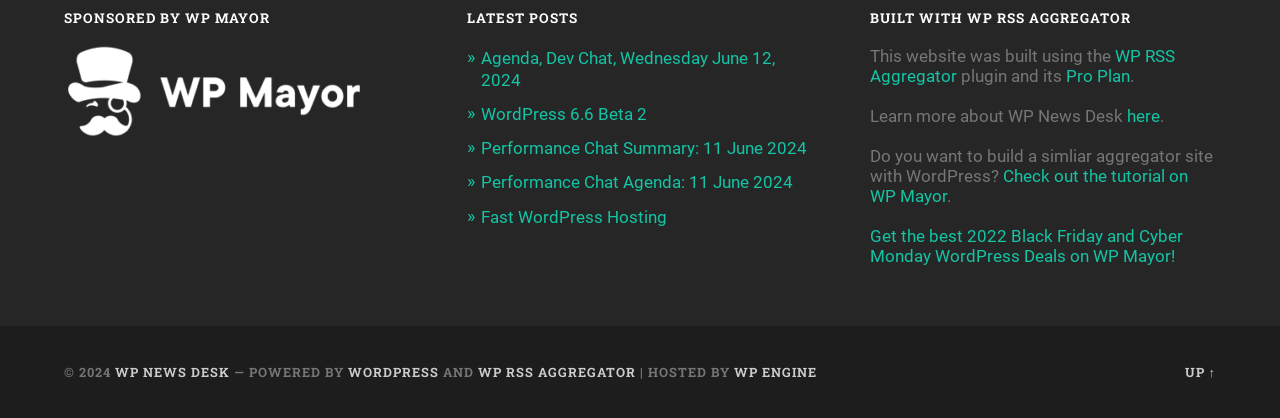Given the content of the image, can you provide a detailed answer to the question?
What is the latest post about?

The latest post is listed under the 'LATEST POSTS' section, and its title is 'Agenda, Dev Chat, Wednesday June 12, 2024'.